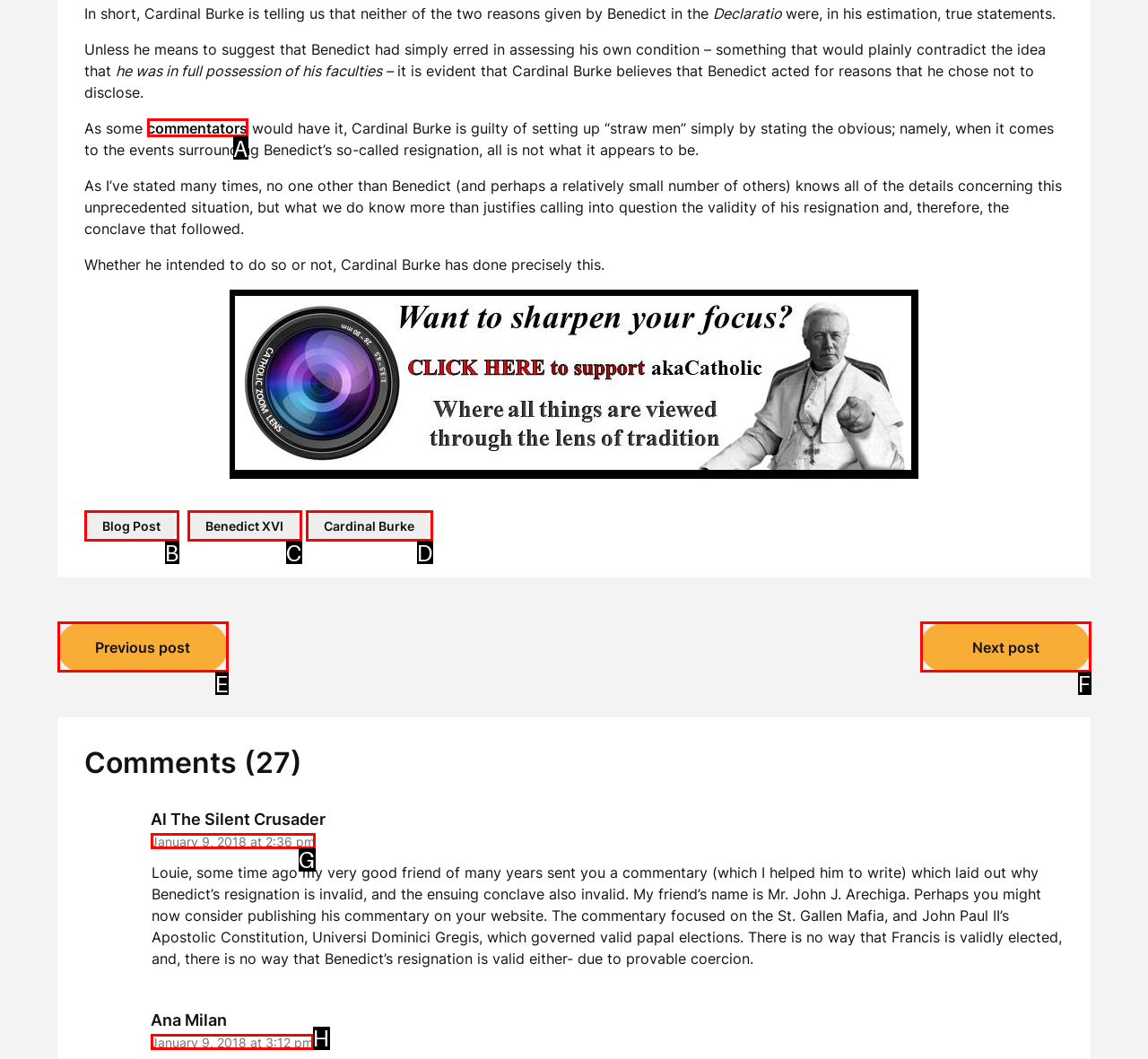Given the description: commentators, pick the option that matches best and answer with the corresponding letter directly.

A